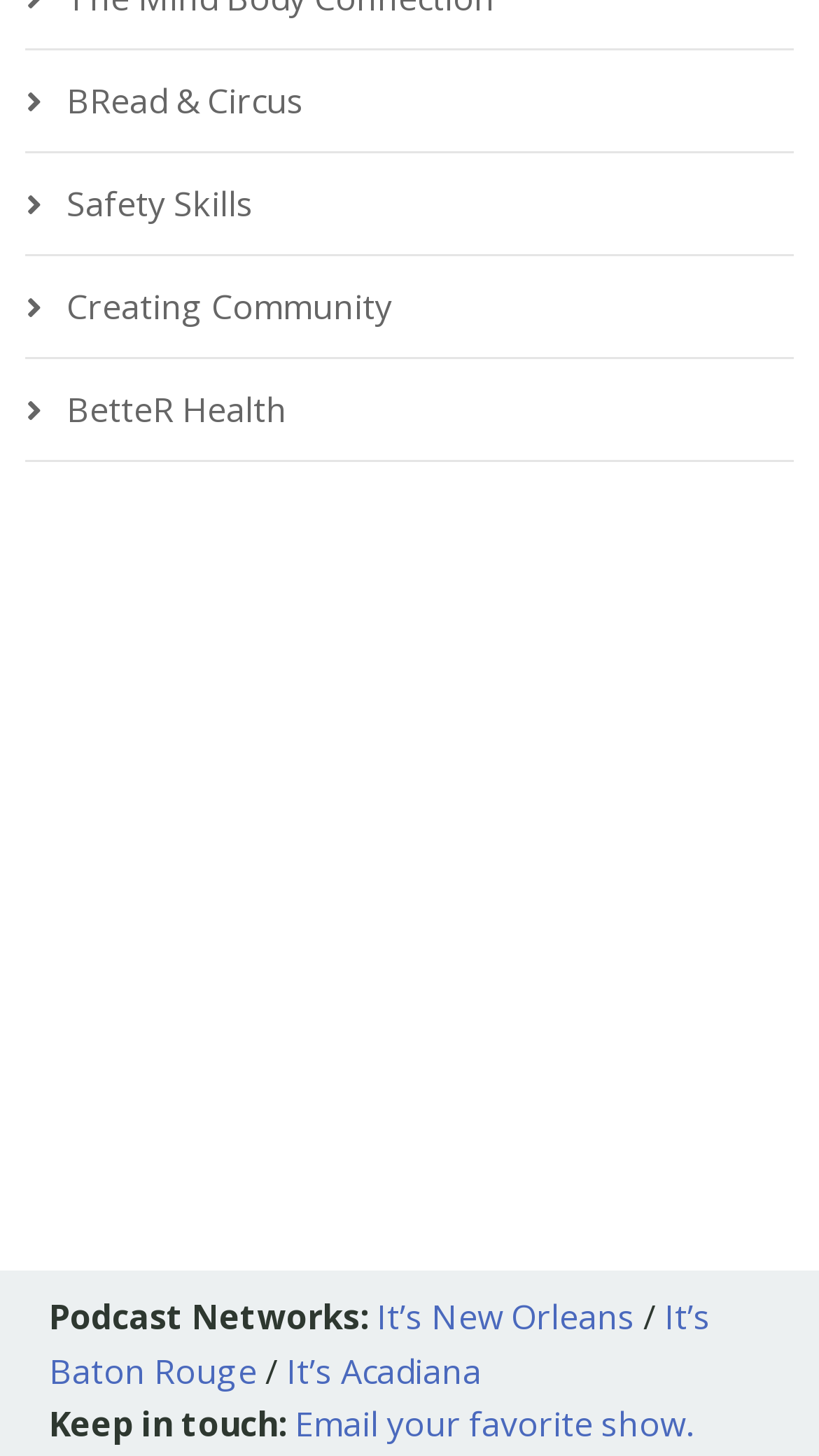What is the last link on the webpage?
Please look at the screenshot and answer in one word or a short phrase.

Email your favorite show.